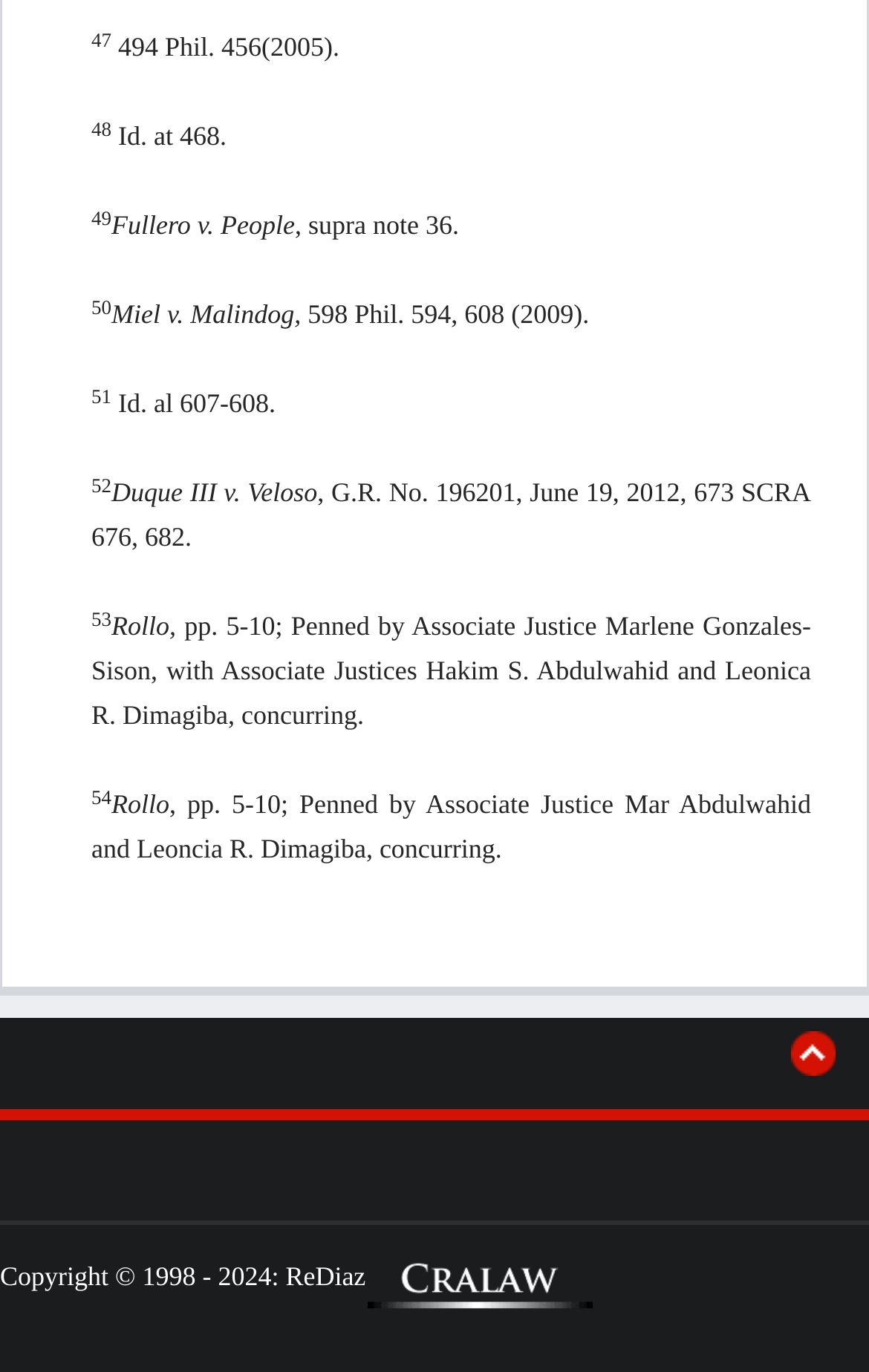How many StaticText elements are on the page?
Based on the image, give a one-word or short phrase answer.

18